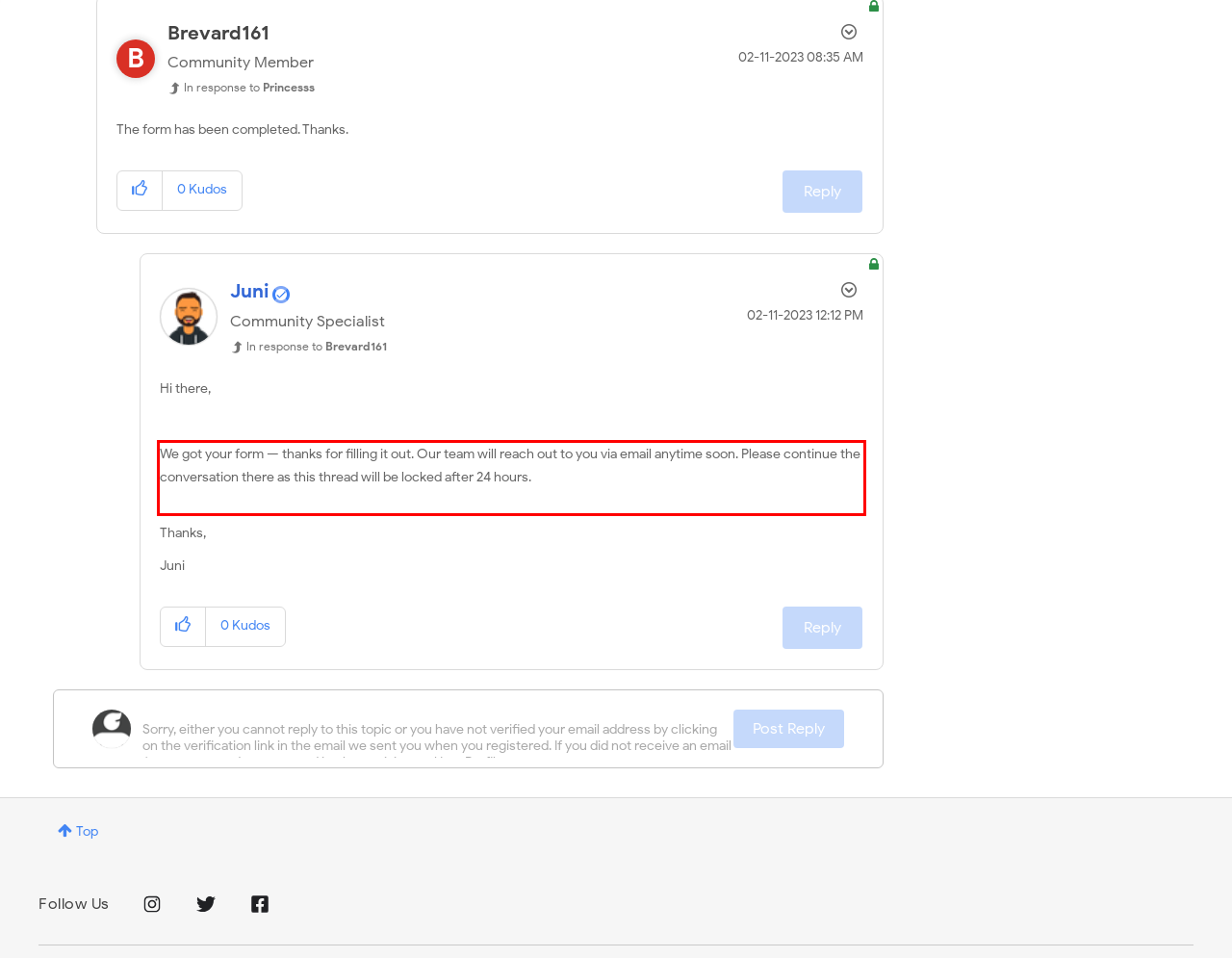In the given screenshot, locate the red bounding box and extract the text content from within it.

We got your form — thanks for filling it out. Our team will reach out to you via email anytime soon. Please continue the conversation there as this thread will be locked after 24 hours.